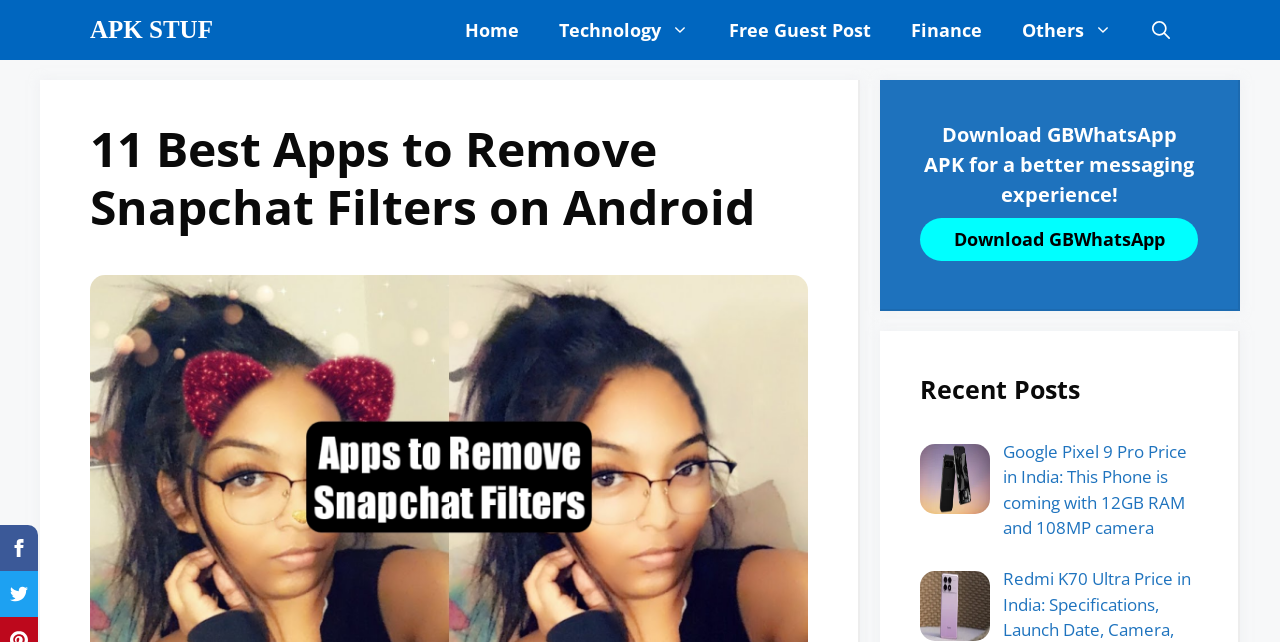Determine the bounding box coordinates of the clickable region to carry out the instruction: "Read about Google Pixel 9 Pro Price in India".

[0.783, 0.685, 0.927, 0.84]